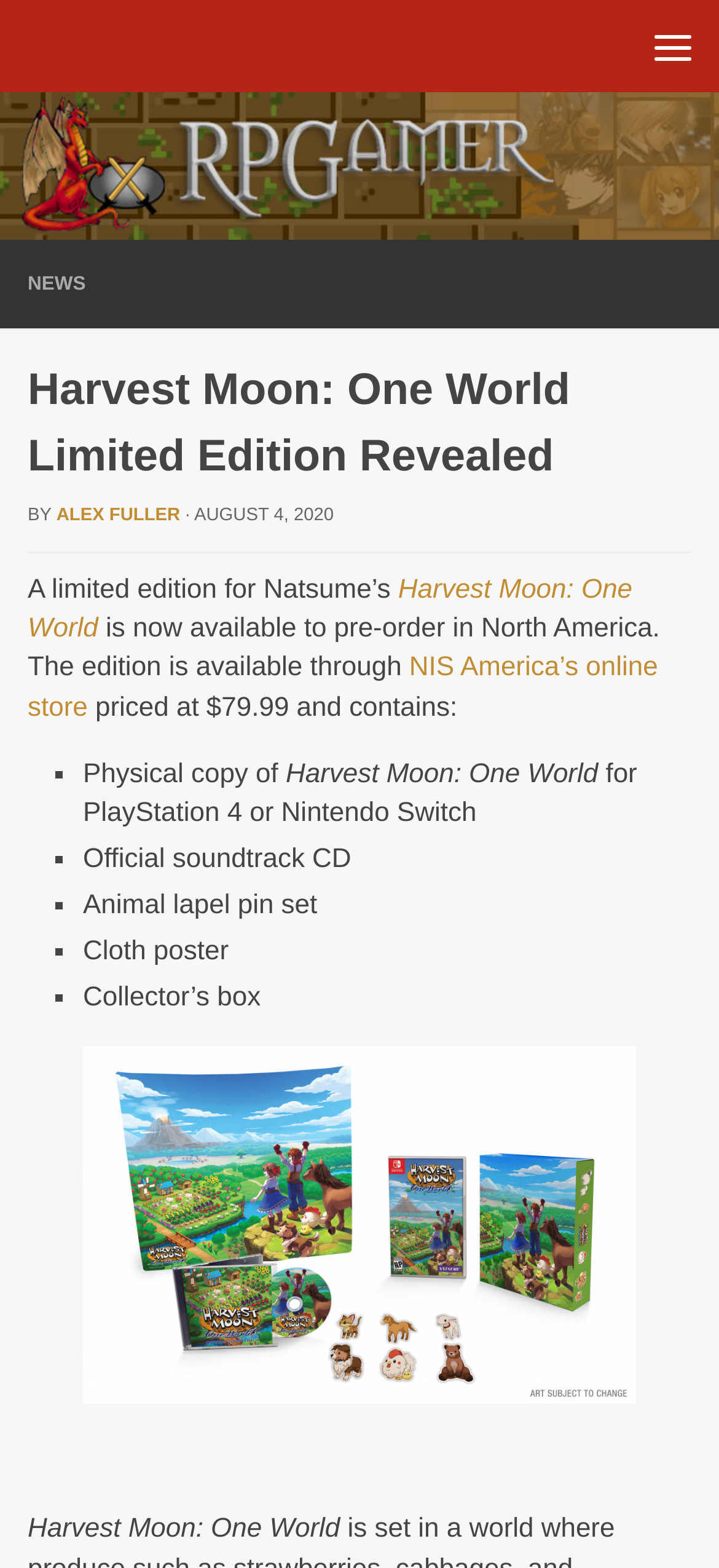Return the bounding box coordinates of the UI element that corresponds to this description: "title="Menu"". The coordinates must be given as four float numbers in the range of 0 and 1, [left, top, right, bottom].

[0.872, 0.0, 1.0, 0.059]